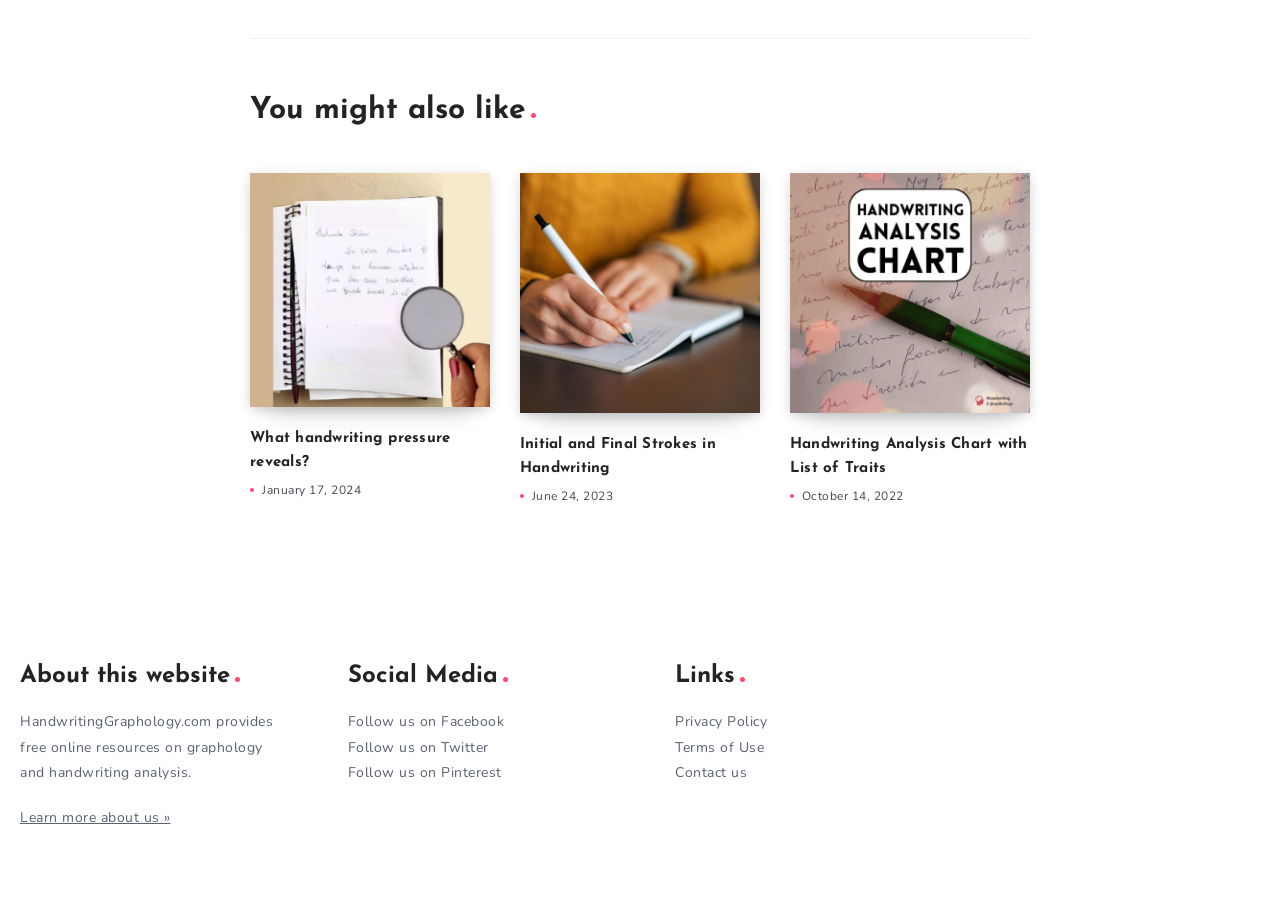Find the bounding box coordinates of the element to click in order to complete the given instruction: "Follow us on Facebook."

[0.271, 0.784, 0.394, 0.805]